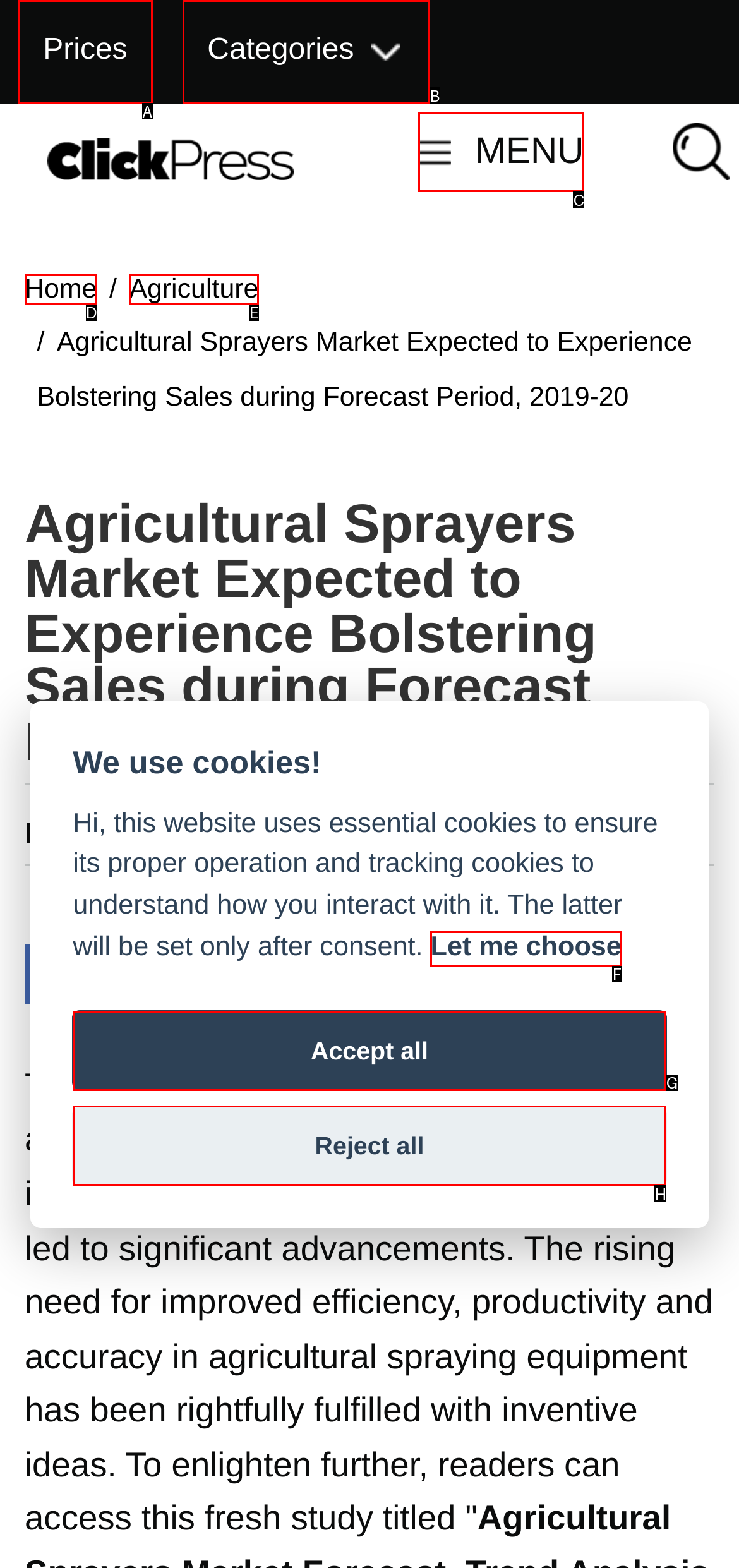Please indicate which HTML element should be clicked to fulfill the following task: Click the Prices link. Provide the letter of the selected option.

A